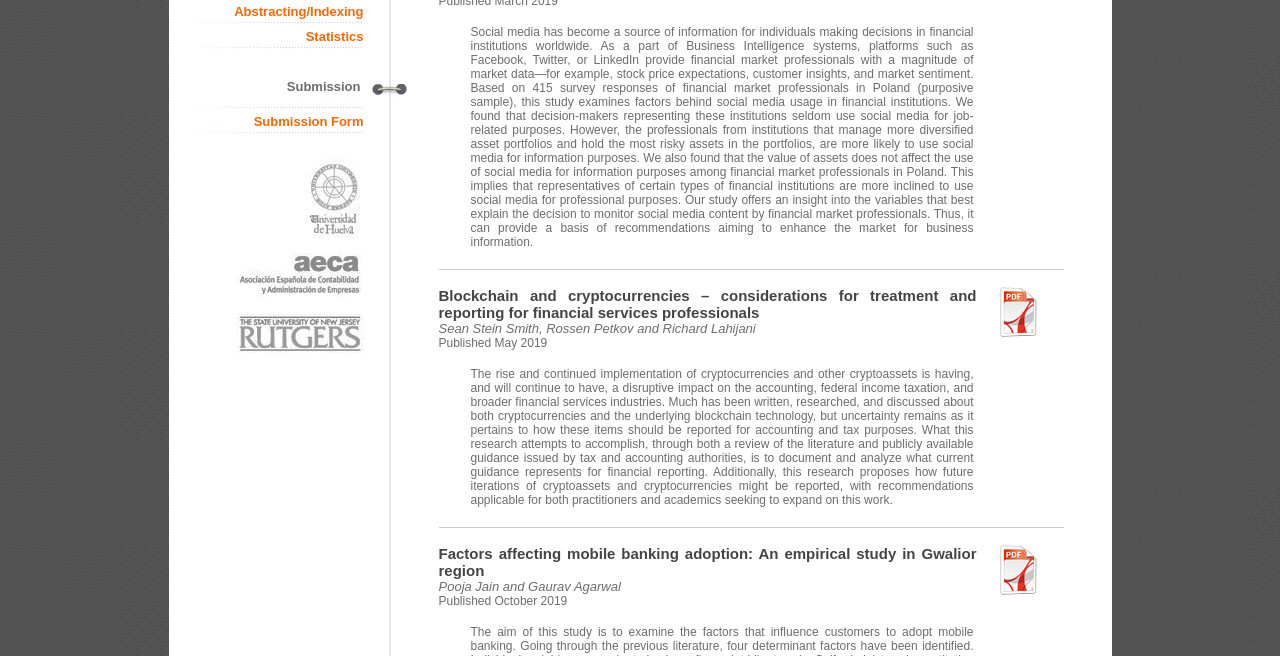Extract the bounding box of the UI element described as: "alt="Universidad de Huelva" name="image_uhu"".

[0.237, 0.345, 0.284, 0.367]